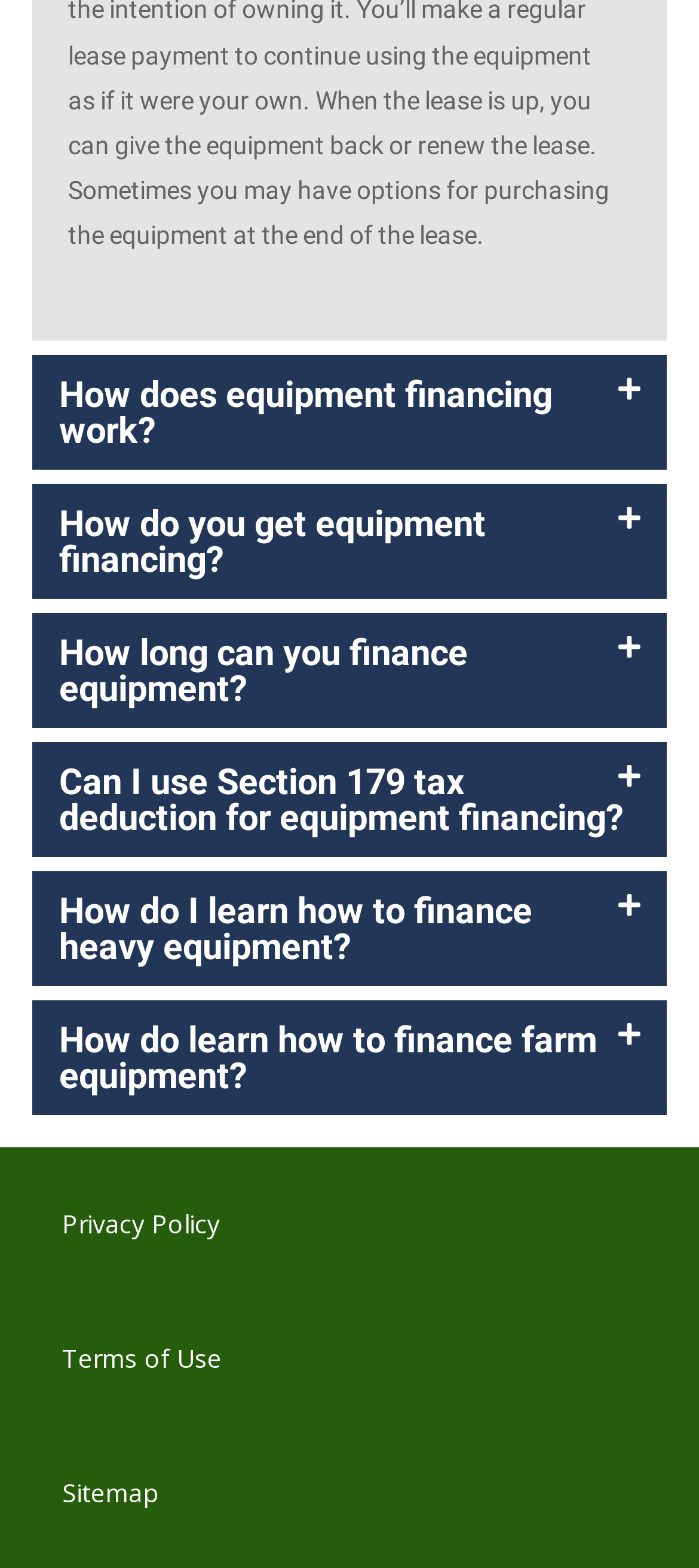What is the first question about equipment financing?
Please provide a single word or phrase as your answer based on the image.

How does equipment financing work?